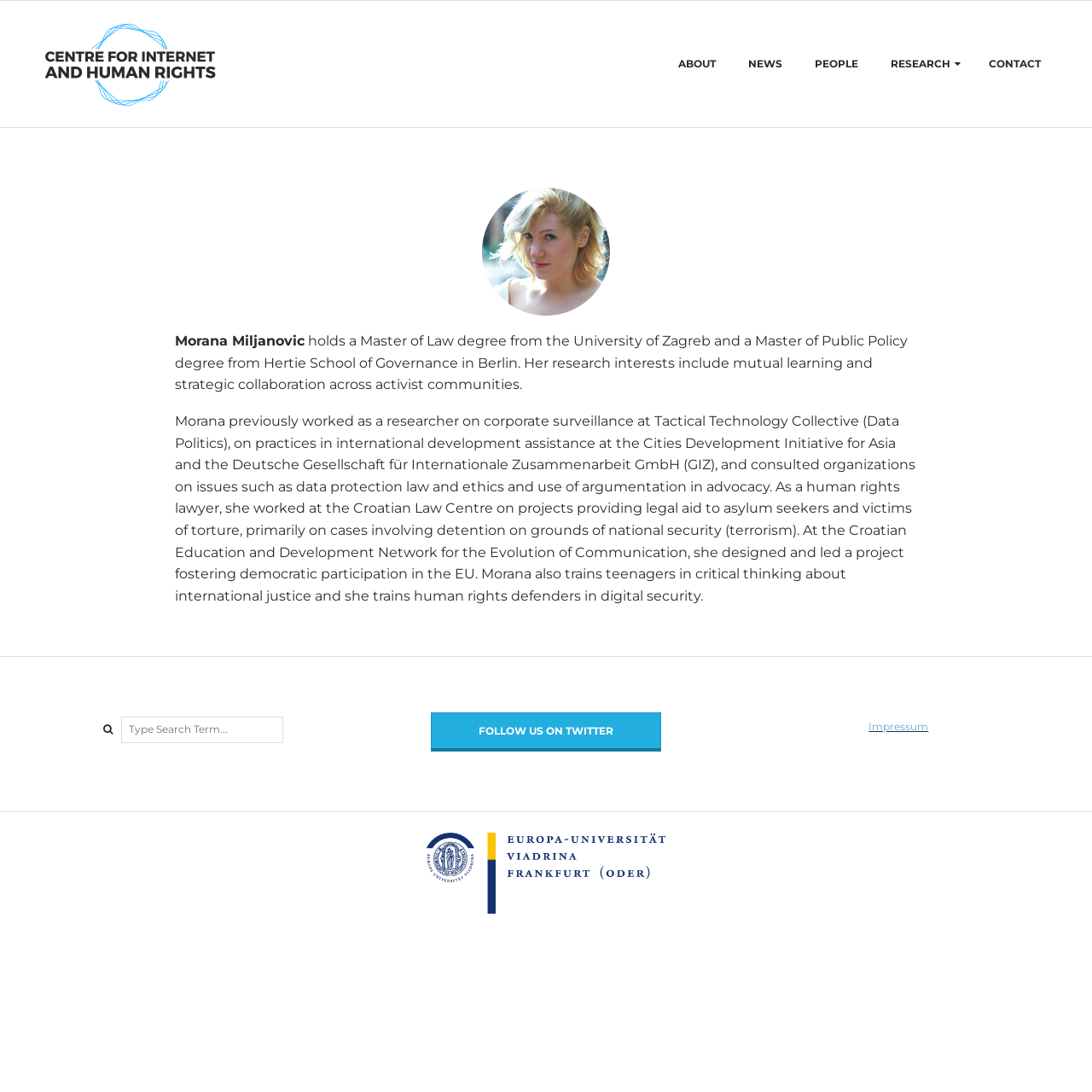Bounding box coordinates must be specified in the format (top-left x, top-left y, bottom-right x, bottom-right y). All values should be floating point numbers between 0 and 1. What are the bounding box coordinates of the UI element described as: parent_node: Morana Miljanovic

[0.16, 0.172, 0.84, 0.32]